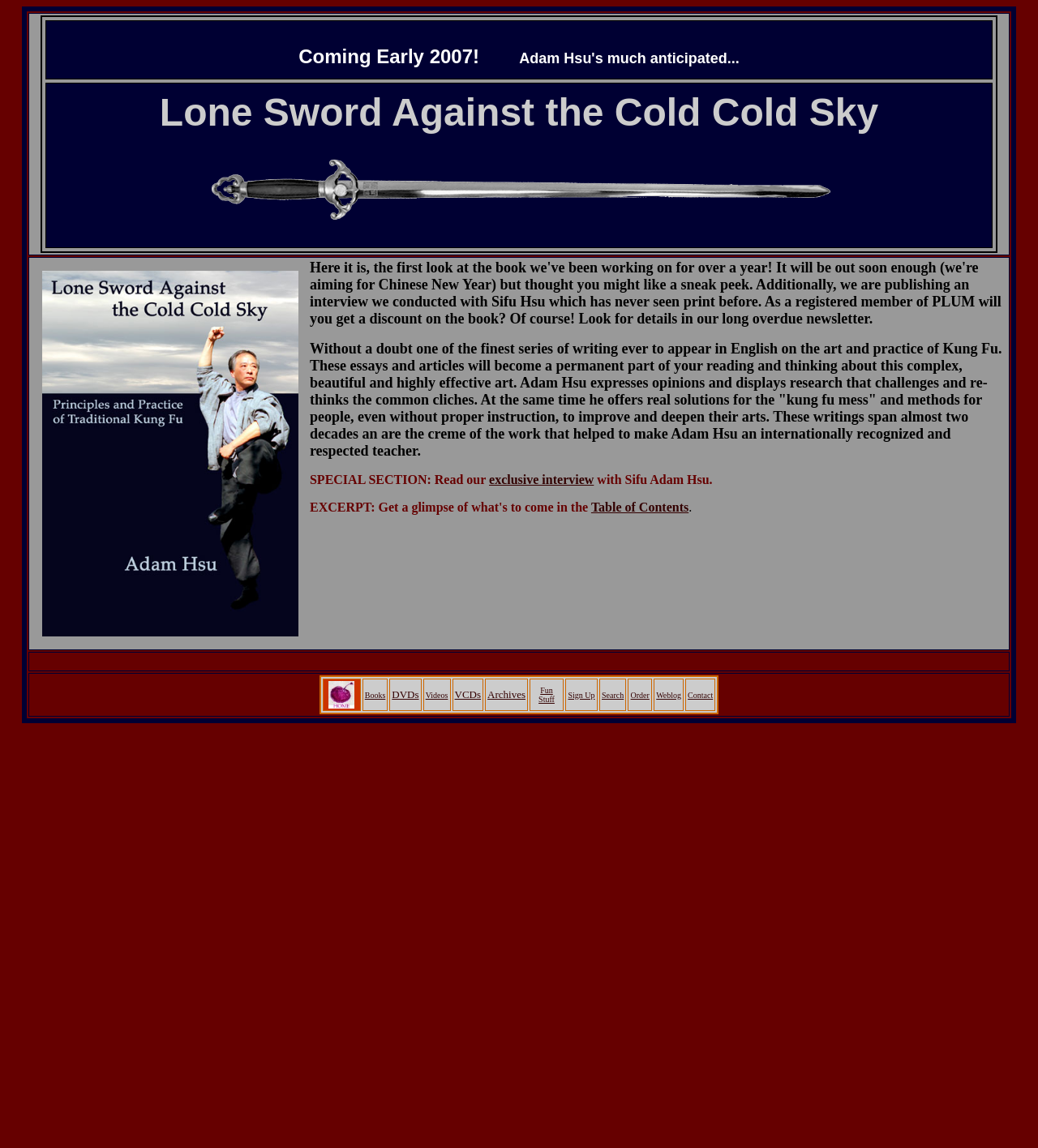Find the bounding box coordinates of the clickable area required to complete the following action: "View the Table of Contents".

[0.569, 0.436, 0.663, 0.448]